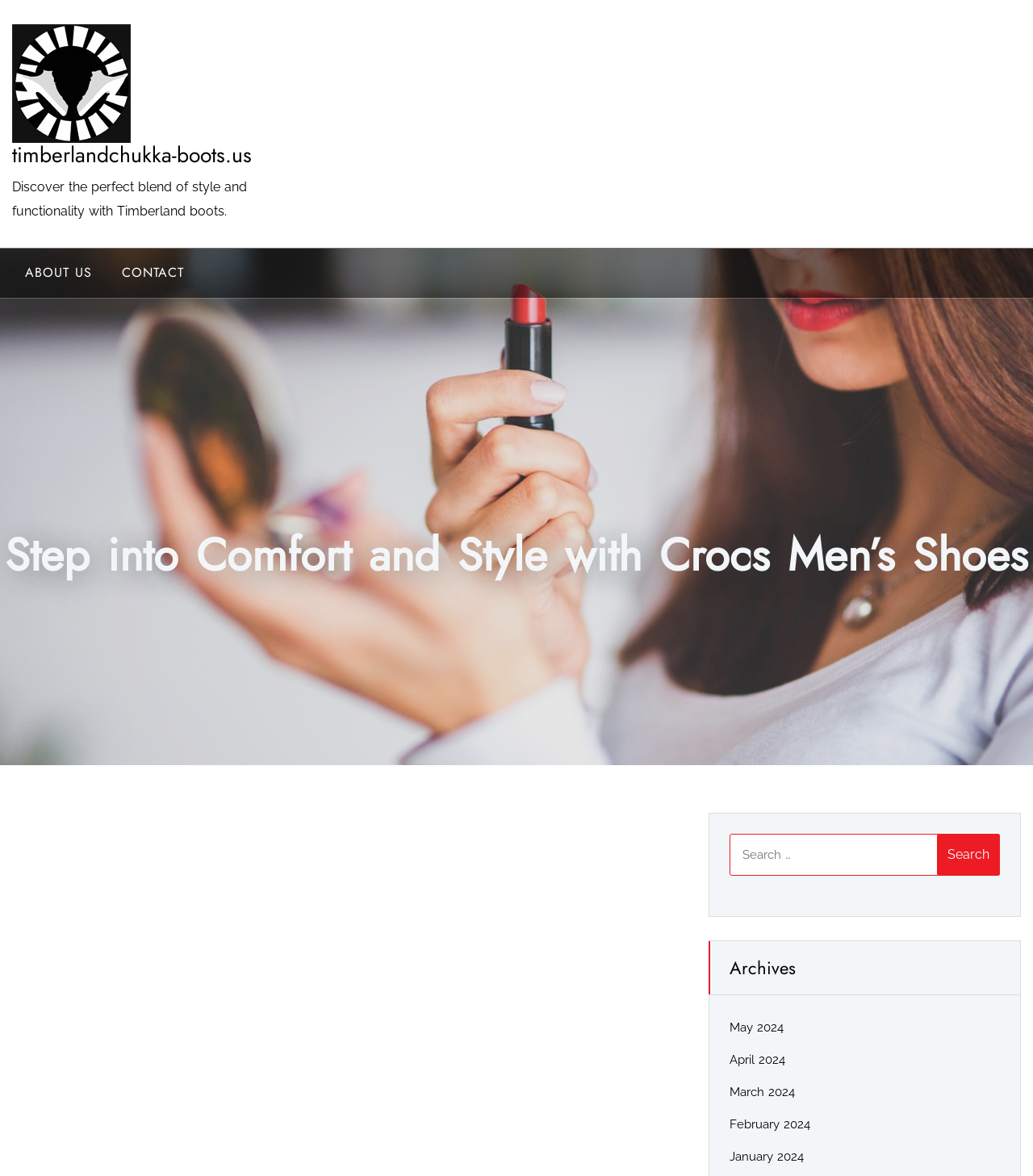Generate the title text from the webpage.

Step into Comfort and Style with Crocs Men’s Shoes